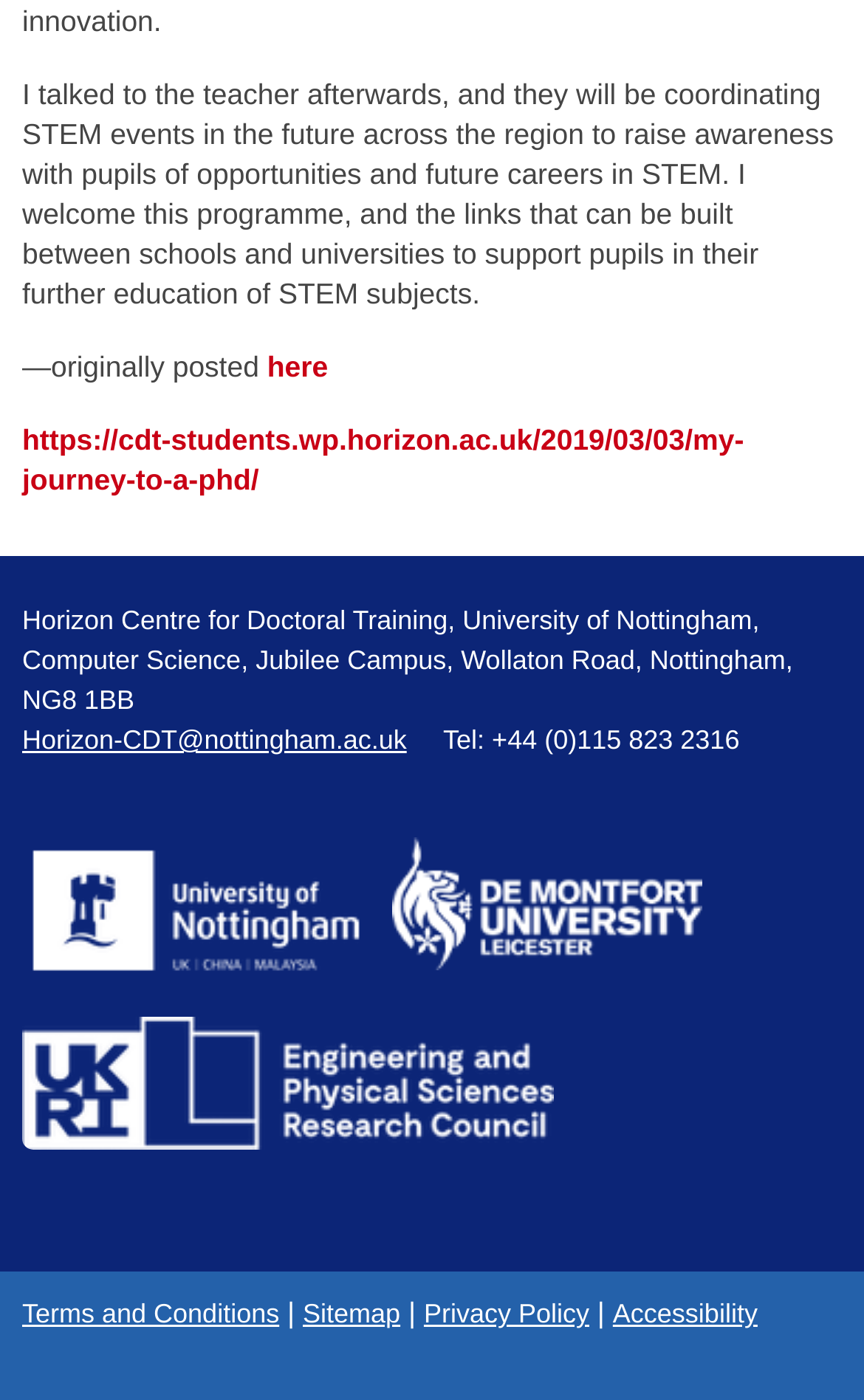Please respond to the question using a single word or phrase:
What is the location of the Horizon Centre for Doctoral Training?

University of Nottingham